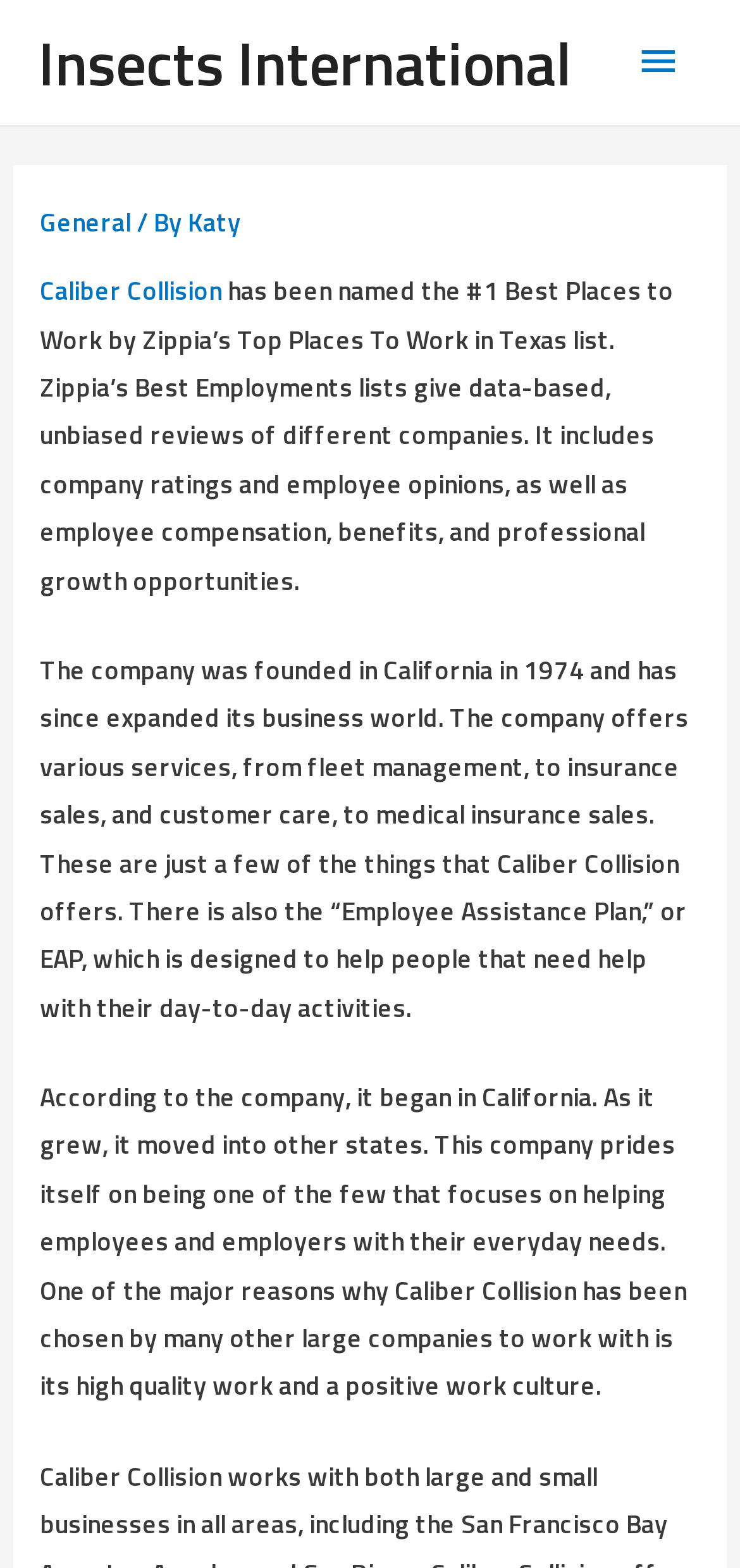Predict the bounding box coordinates for the UI element described as: "Insects International". The coordinates should be four float numbers between 0 and 1, presented as [left, top, right, bottom].

[0.051, 0.01, 0.772, 0.069]